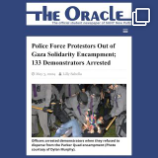Describe all the aspects of the image extensively.

The image features a news article headline from "The Oracle," detailing a significant event regarding a police intervention at a protest. The headline reads: "Police Force Protestors Out of Gaza Solidarity Encampment; 133 Demonstrators Arrested." Below it, there is a photo capturing a moment from the protest, where officers are seen attempting to disperse the demonstrators. The article emphasizes the arrests made during the event, providing context to the unfolding situation at Parker Quad. This image illustrates the tensions surrounding the protest, highlighting the involvement of law enforcement and the collective actions of the protestors.